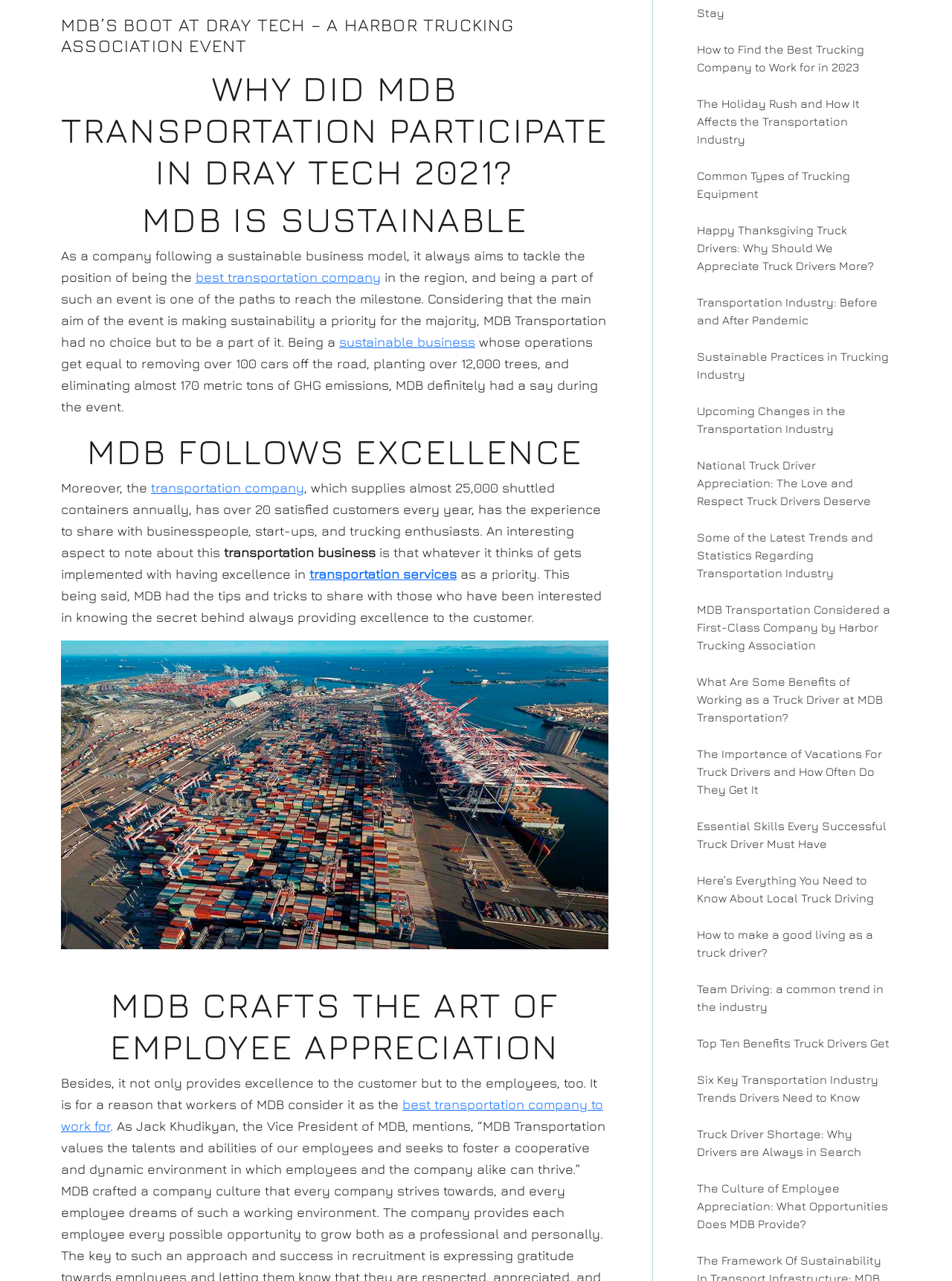Please mark the bounding box coordinates of the area that should be clicked to carry out the instruction: "Learn about the benefits of working as a truck driver at MDB Transportation".

[0.732, 0.525, 0.936, 0.567]